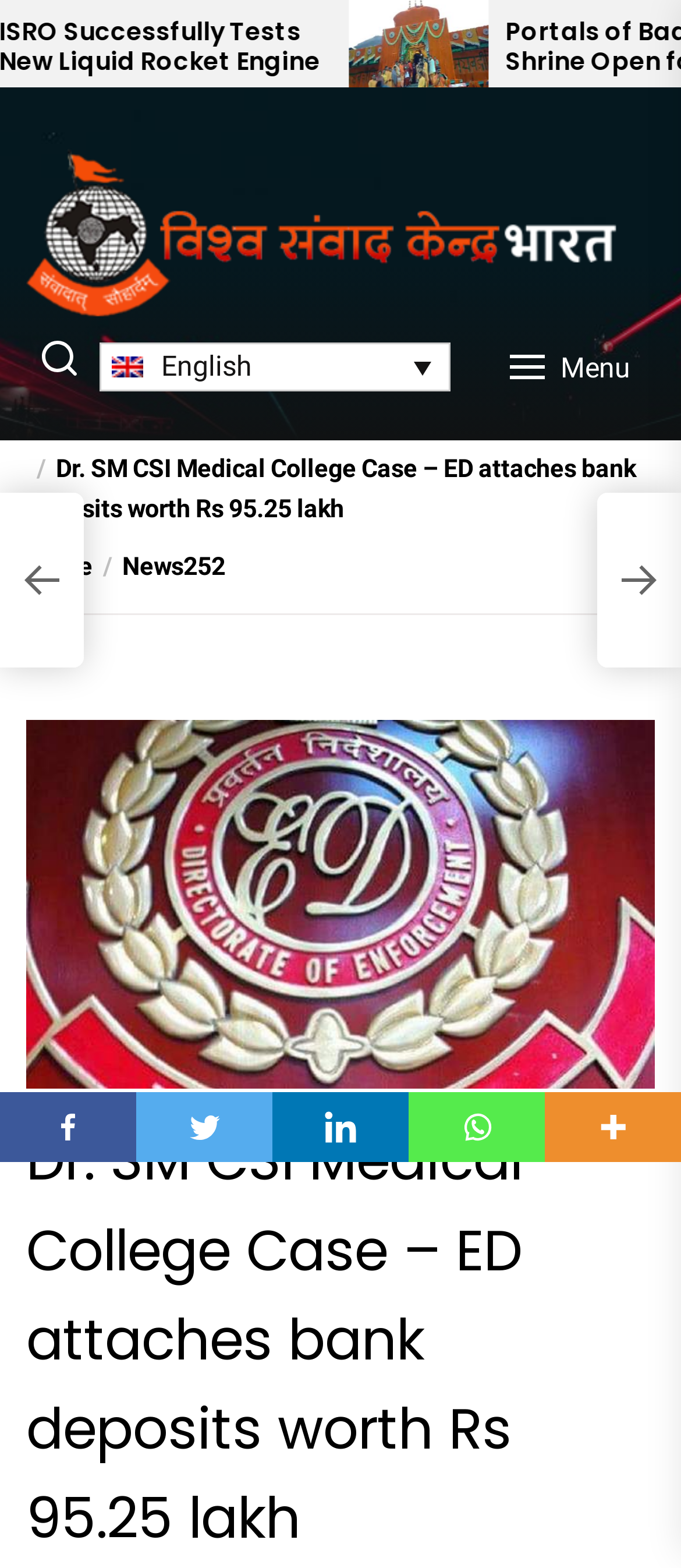How many navigation links are present in the breadcrumbs?
Give a thorough and detailed response to the question.

The navigation links are present in the breadcrumbs section and can be counted by looking at the links 'Home' and '/News'. Therefore, there are 2 navigation links present.